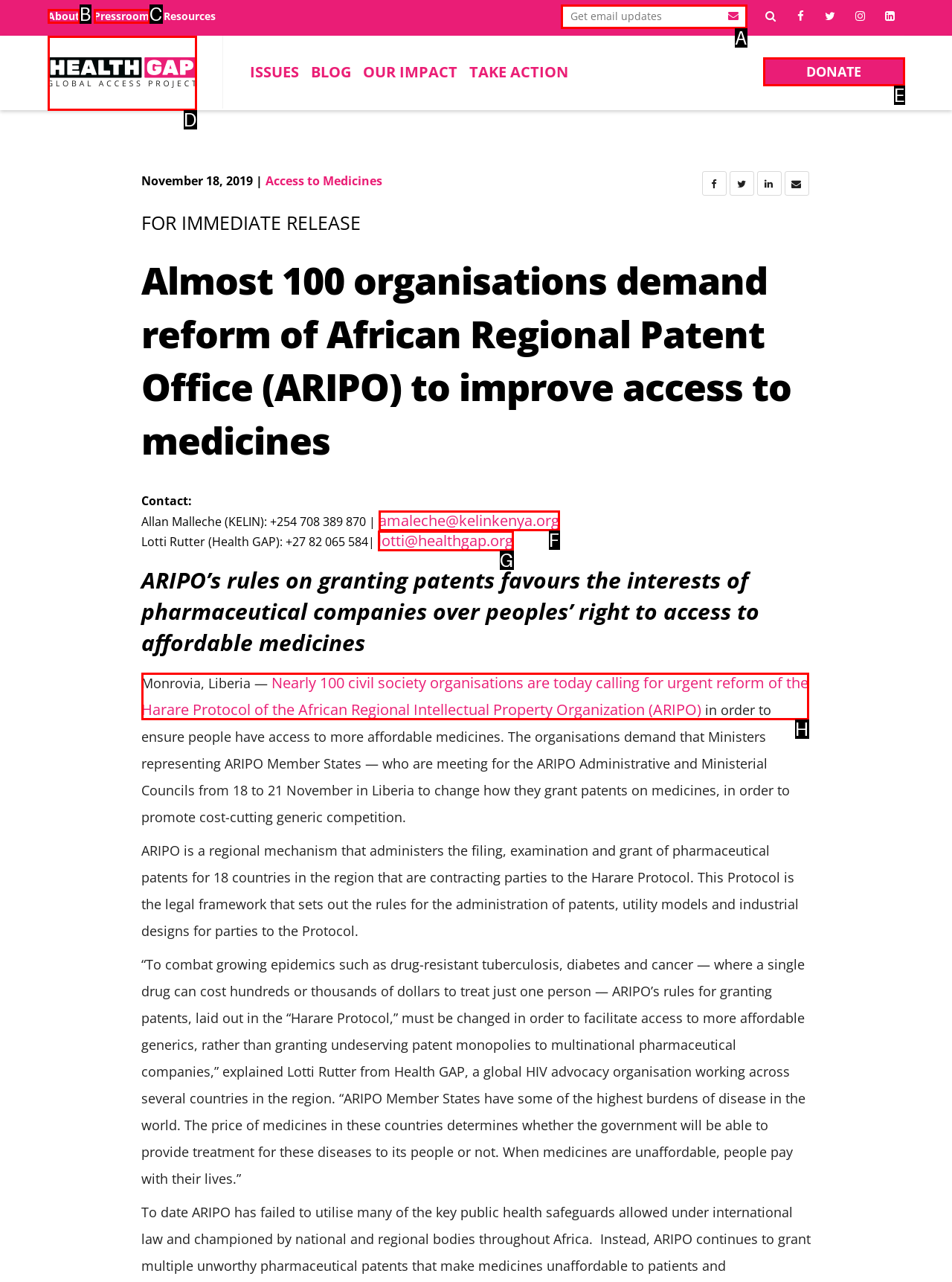Based on the element description: DONATE, choose the HTML element that matches best. Provide the letter of your selected option.

E